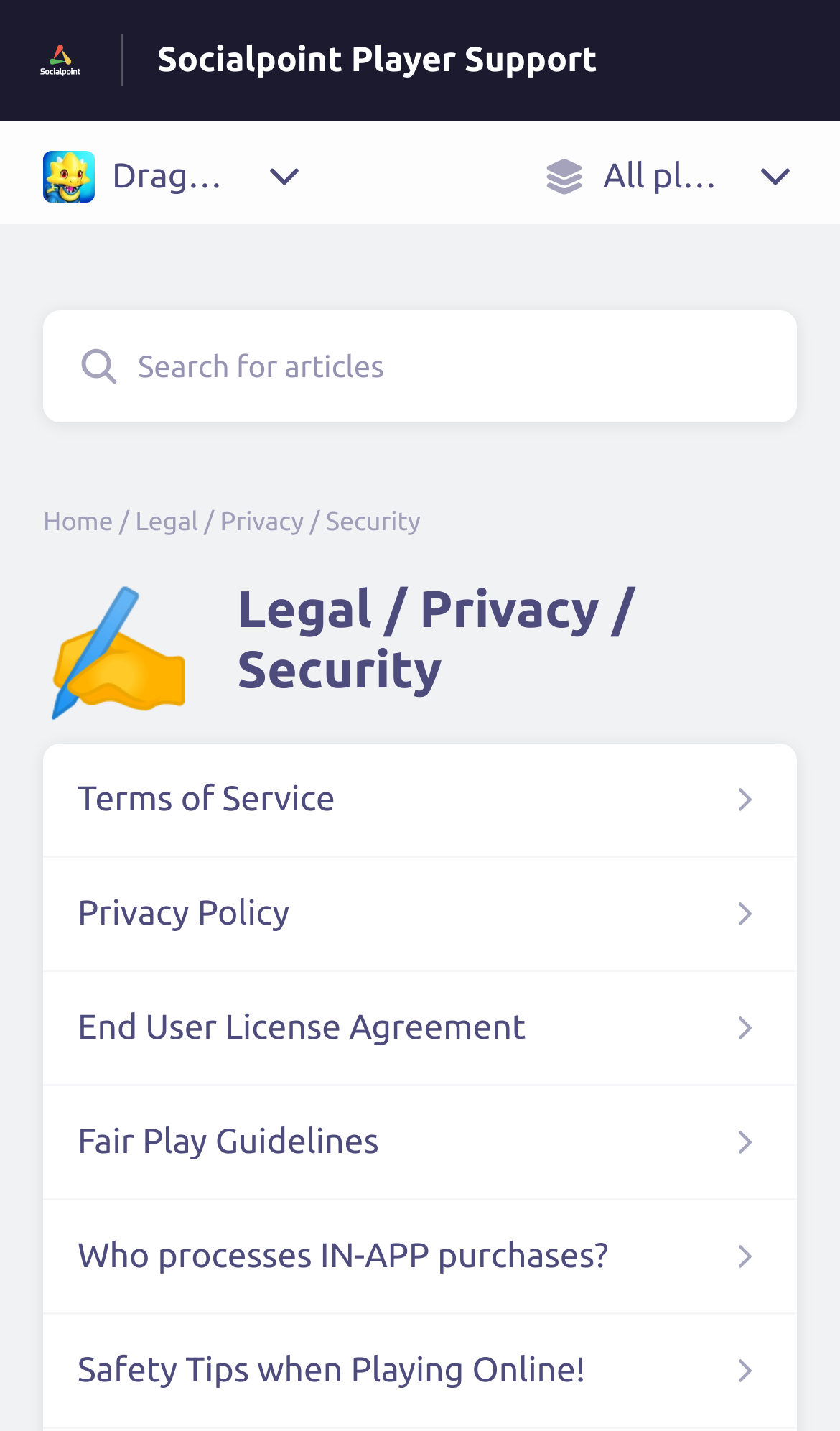Provide a thorough description of the webpage's content and layout.

The webpage is dedicated to providing help and resources for Dragon City, specifically focusing on legal, privacy, and security matters. At the top left corner, there is a logo of Dragon City, accompanied by a search bar that allows users to search for articles. Below the search bar, there is a navigation menu with links to "Home" and a dropdown menu with options for "Legal / Privacy / Security".

The main content of the page is divided into sections, each with a heading and a list of links to related articles. The sections are organized in a vertical list, with each section having a heading and a list of links to related articles. The headings include "Terms of Service", "Privacy Policy", "End User License Agreement", "Fair Play Guidelines", "Who processes IN-APP purchases?", and "Safety Tips when Playing Online!". Each link is accompanied by a small icon.

On the top right corner, there is a banner with the text "All platforms" and two icons. The banner is positioned above the main content area. Throughout the page, there are several images and icons used to decorate the layout and provide visual cues.

The overall layout is organized and easy to navigate, with clear headings and concise text. The use of icons and images adds visual interest and helps to break up the text.